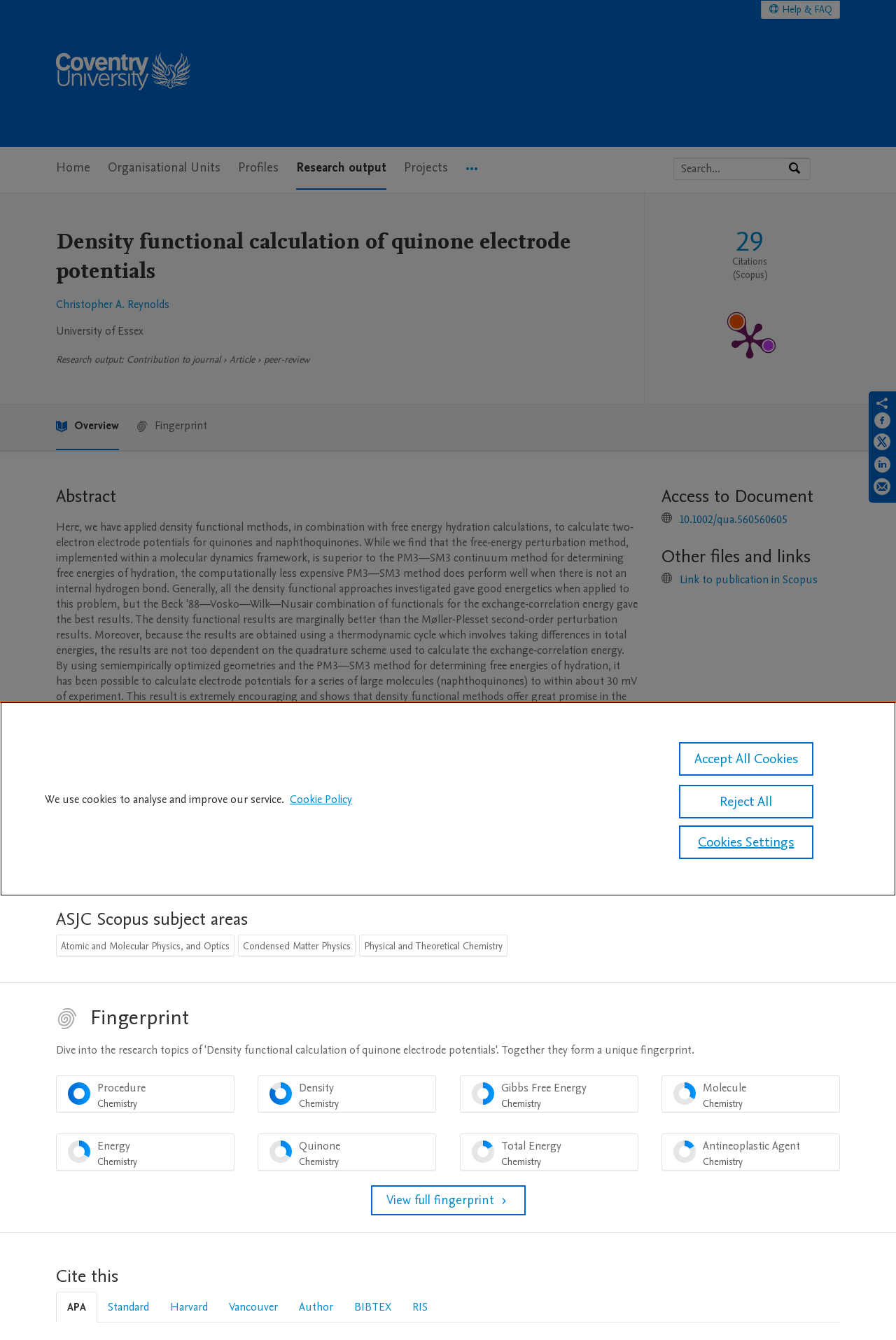Give a concise answer of one word or phrase to the question: 
How many pages does the journal article have?

11